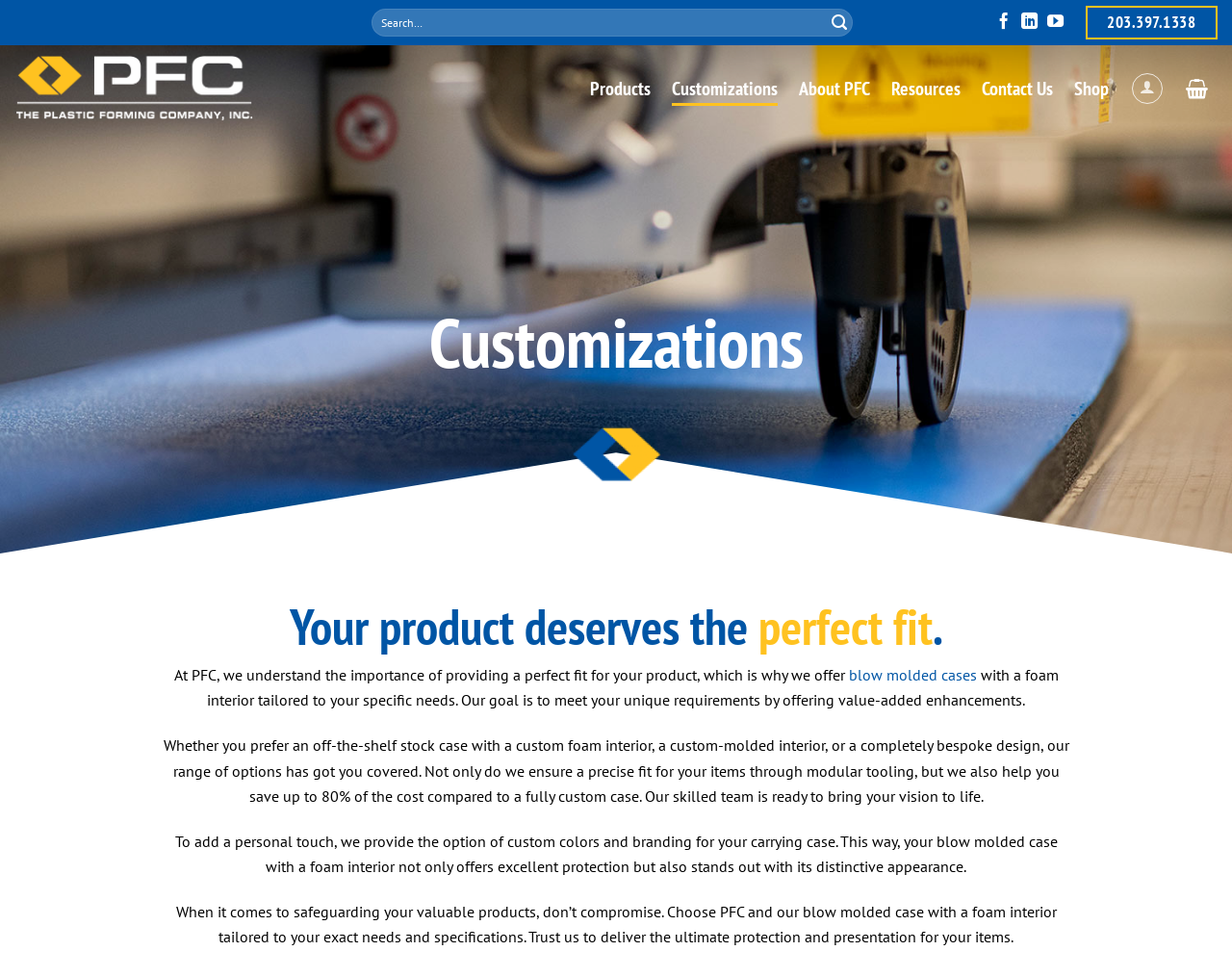Please locate the bounding box coordinates of the region I need to click to follow this instruction: "Contact Us".

[0.797, 0.073, 0.855, 0.108]